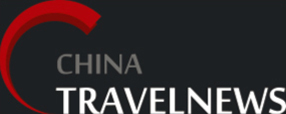Can you give a detailed response to the following question using the information from the image? What color is the arc that encapsulates the 'C' in 'CHINA'?

The caption specifically mentions that the logo's color scheme includes a striking red arc that encapsulates the 'C' in 'CHINA', set against a dark background.